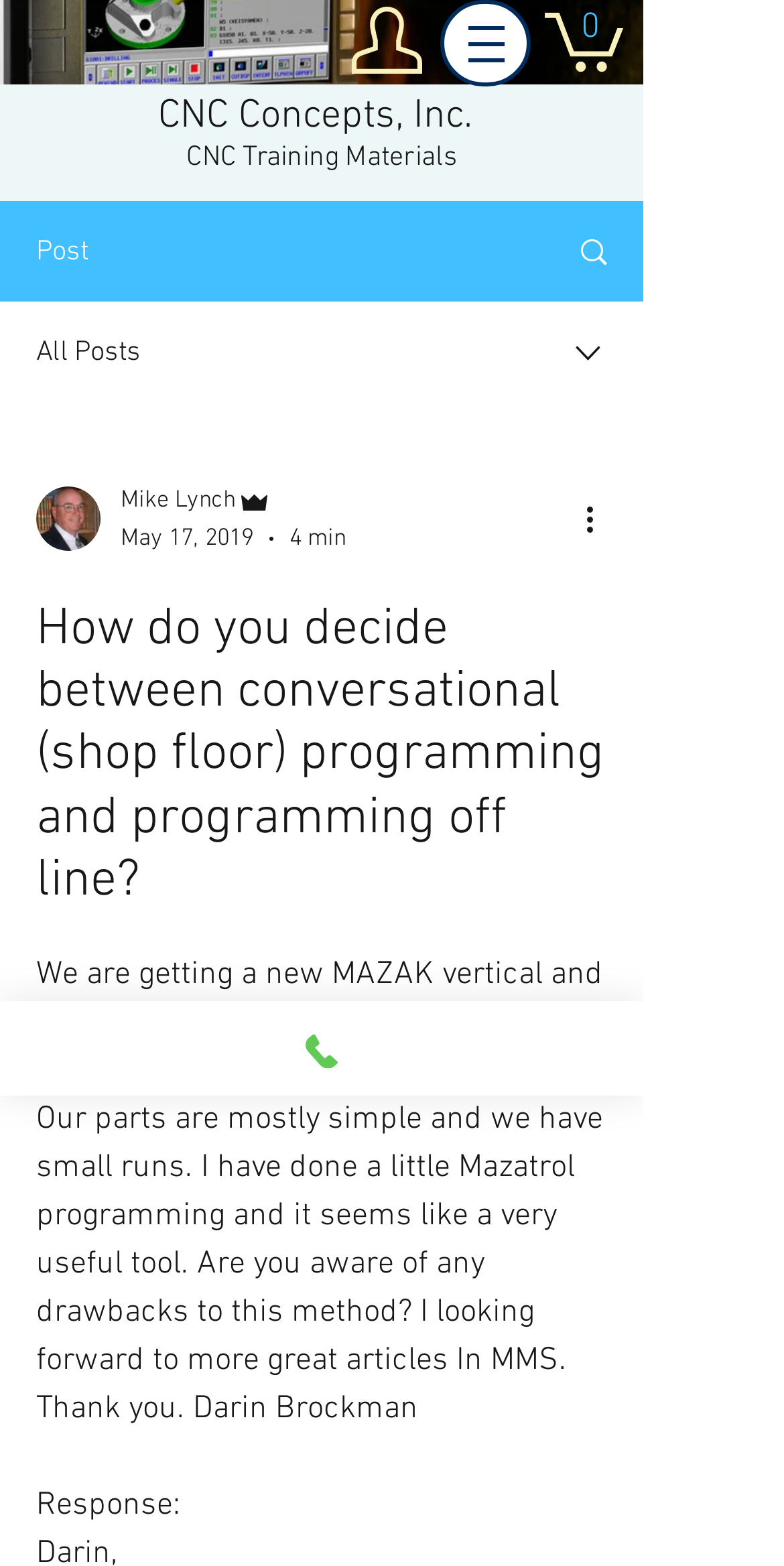Identify the bounding box coordinates for the element you need to click to achieve the following task: "Click the 'Post' link". The coordinates must be four float values ranging from 0 to 1, formatted as [left, top, right, bottom].

[0.046, 0.15, 0.113, 0.171]